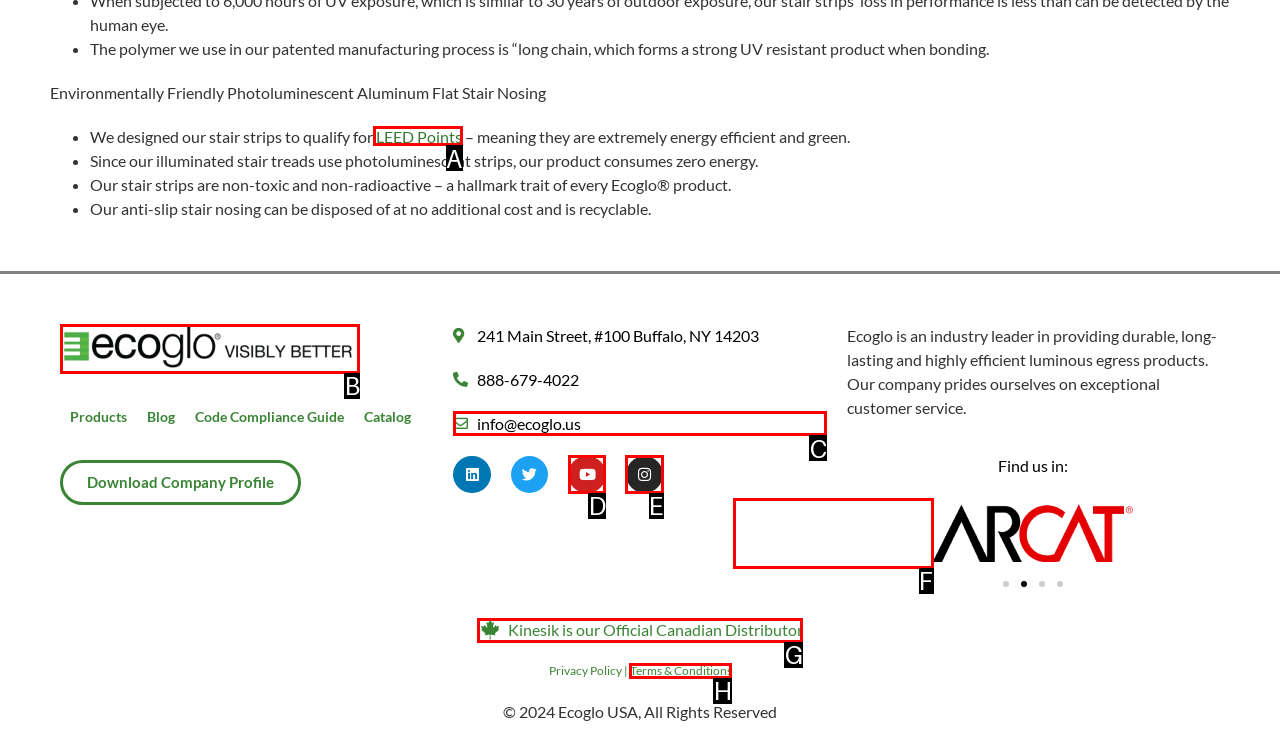From the options shown in the screenshot, tell me which lettered element I need to click to complete the task: Click the Ecoglo Logo.

B